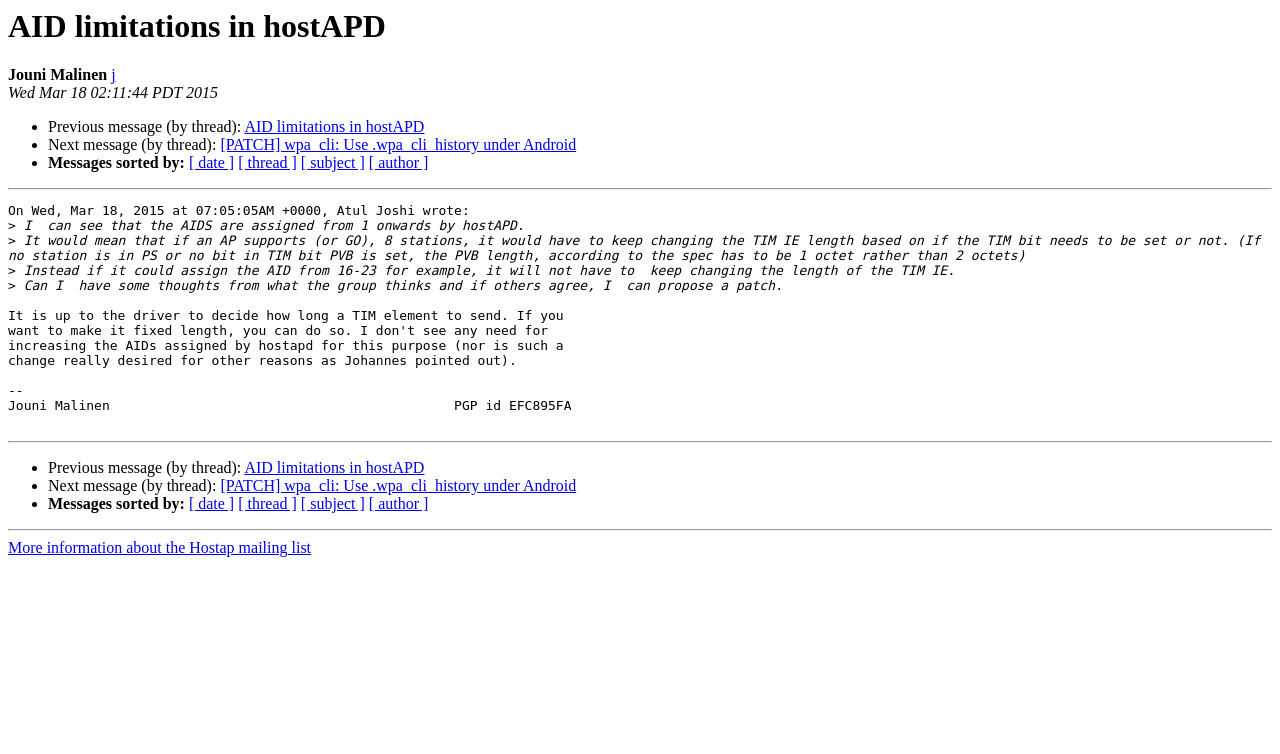Reply to the question with a single word or phrase:
What is the date of the message?

Wed Mar 18 02:11:44 PDT 2015